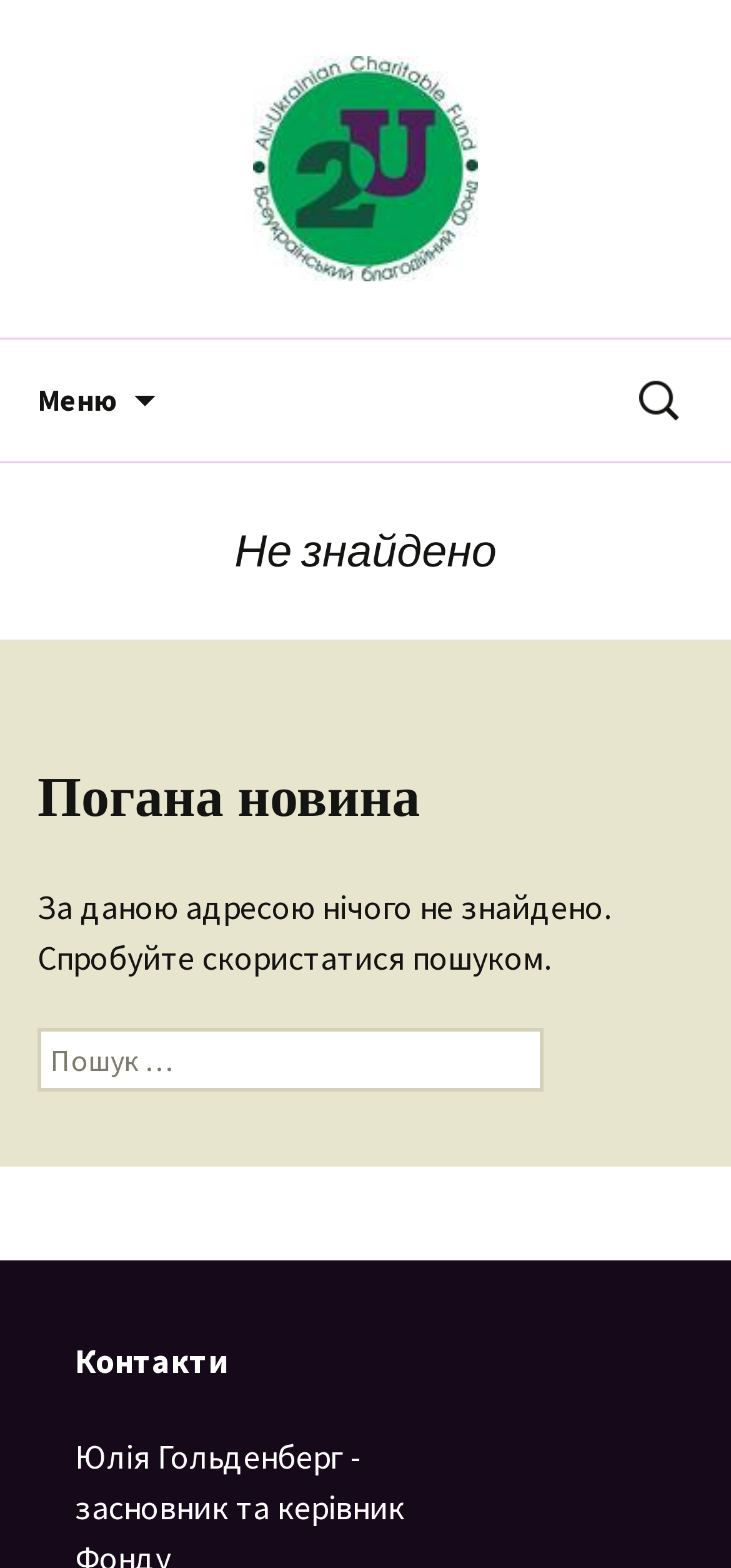Use a single word or phrase to answer this question: 
What is the purpose of the search box?

To search for content